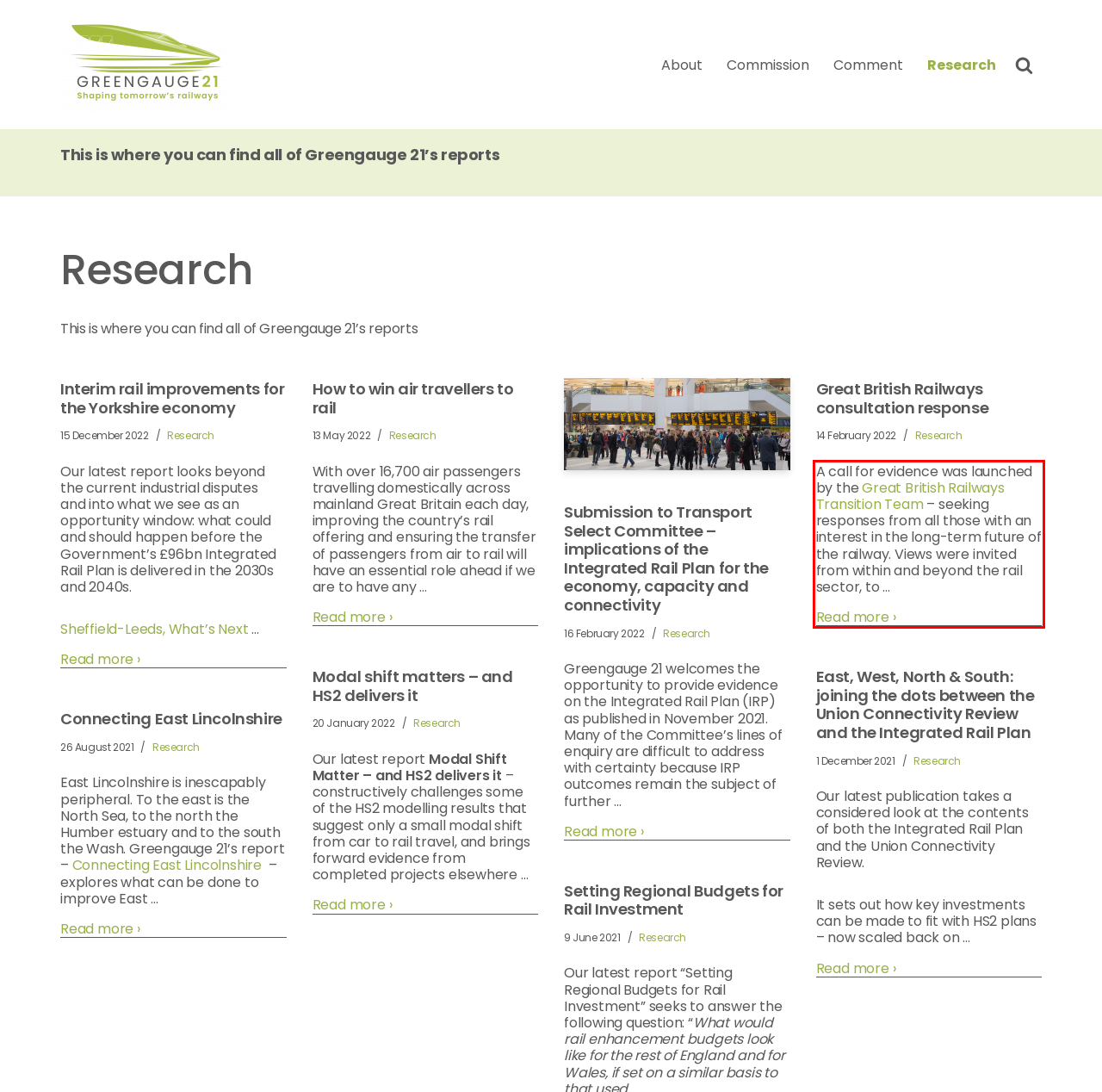You are looking at a screenshot of a webpage with a red rectangle bounding box. Use OCR to identify and extract the text content found inside this red bounding box.

A call for evidence was launched by the Great British Railways Transition Team – seeking responses from all those with an interest in the long-term future of the railway. Views were invited from within and beyond the rail sector, to … Read more › “Great British Railways consultation response”